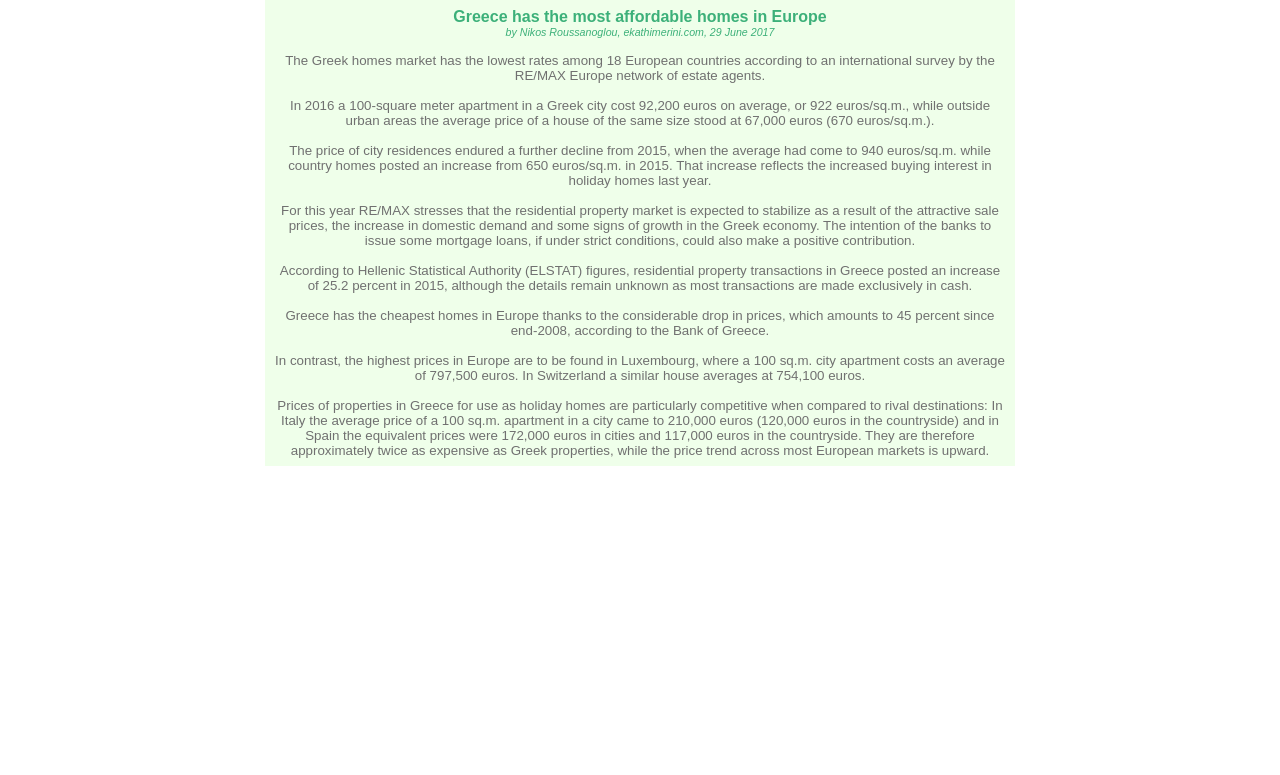Please provide a comprehensive answer to the question based on the screenshot: What is the average price of a 100 sq.m. apartment in a Greek city?

According to the text, 'In 2016 a 100-square meter apartment in a Greek city cost 92,200 euros on average, or 922 euros/sq.m.'